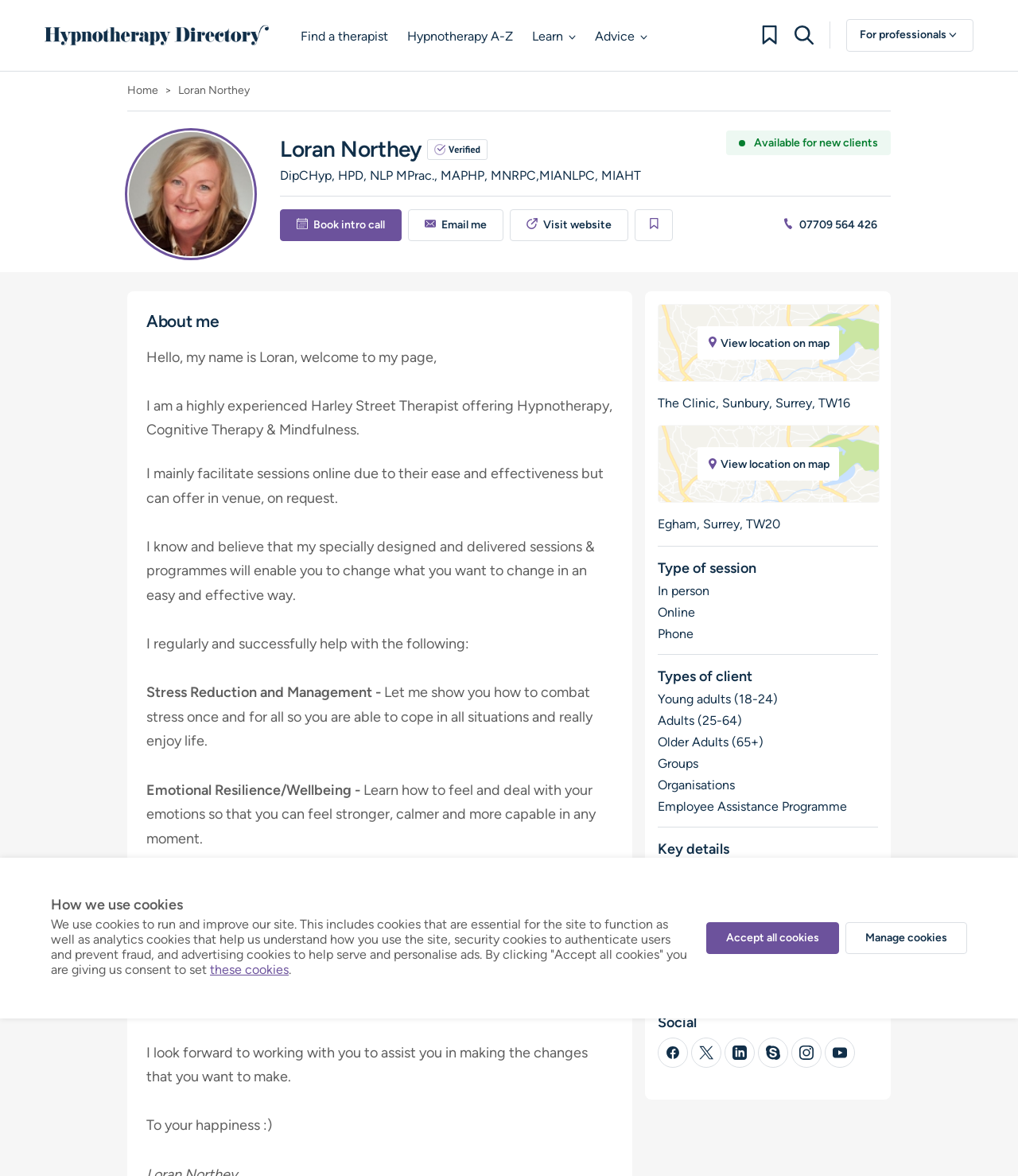What types of sessions are offered?
Please use the image to provide an in-depth answer to the question.

The types of sessions offered can be found in the section 'Type of session' with bounding box coordinates [0.646, 0.476, 0.862, 0.491]. The specific types are listed as 'In person', 'Online', and 'Phone' with bounding box coordinates [0.646, 0.496, 0.697, 0.509], [0.646, 0.514, 0.683, 0.527], and [0.646, 0.533, 0.681, 0.546] respectively.